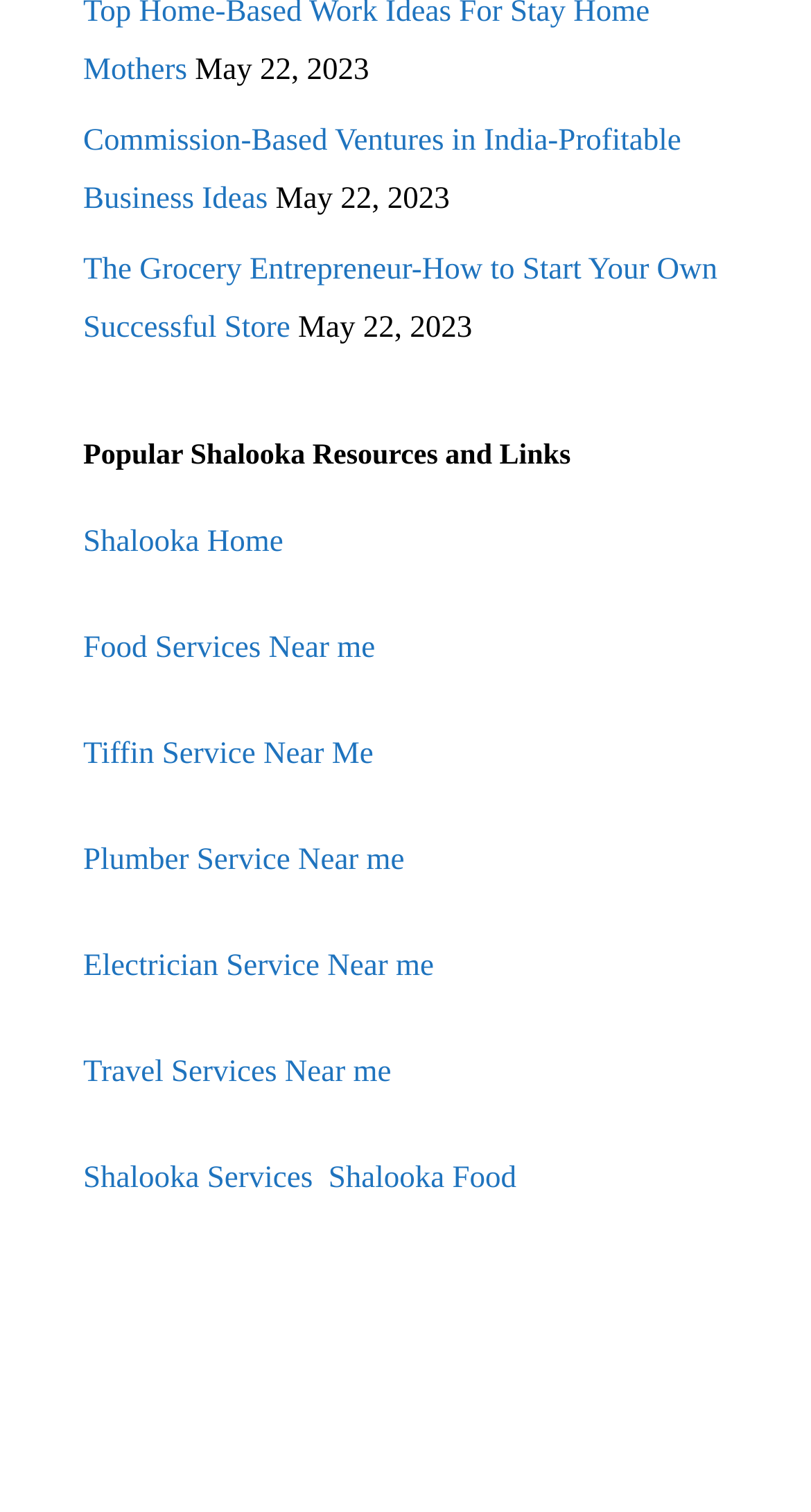Find the bounding box coordinates of the clickable area that will achieve the following instruction: "Explore The Grocery Entrepreneur".

[0.103, 0.168, 0.885, 0.229]